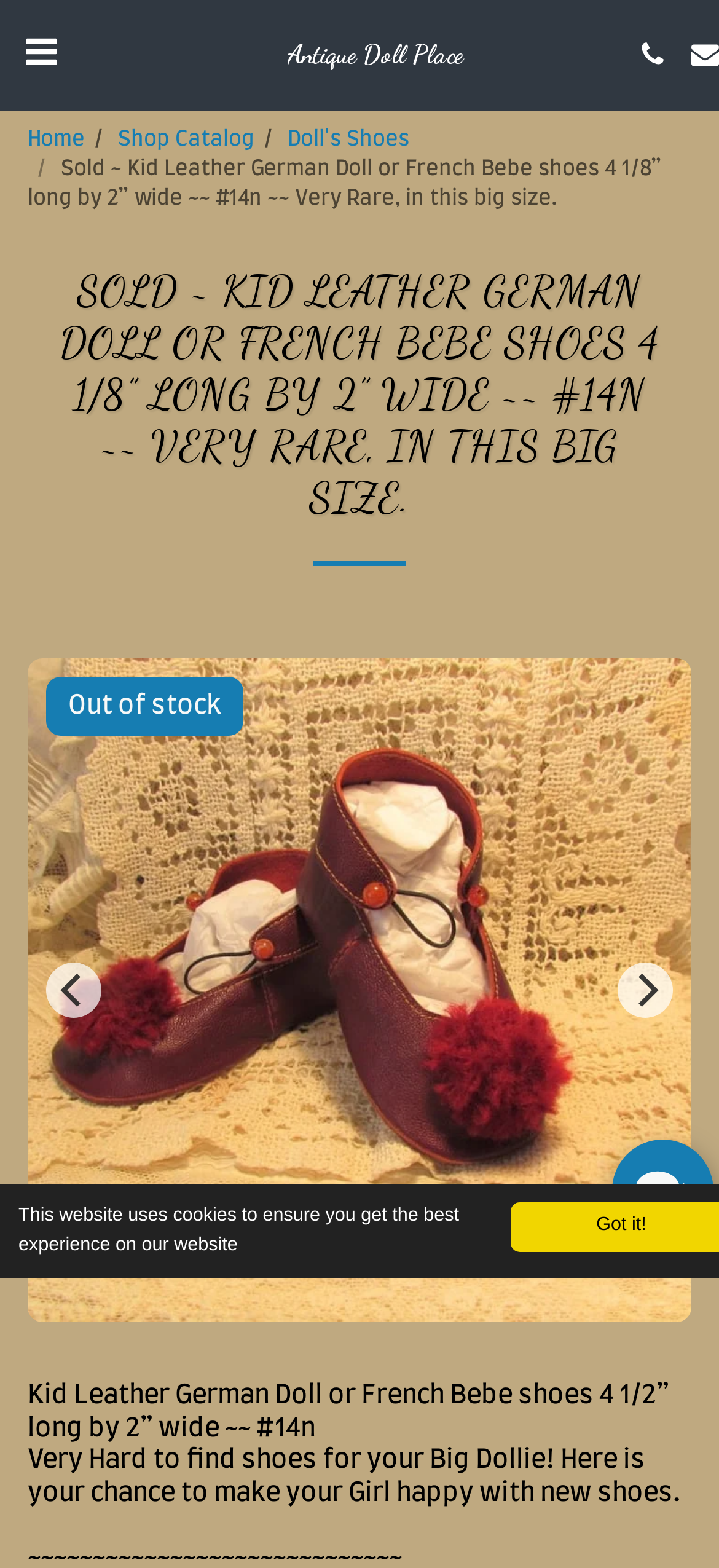What is the website name?
Respond to the question with a well-detailed and thorough answer.

The website name can be found by looking at the link 'Antique Doll Place' which is likely the website's title or logo.